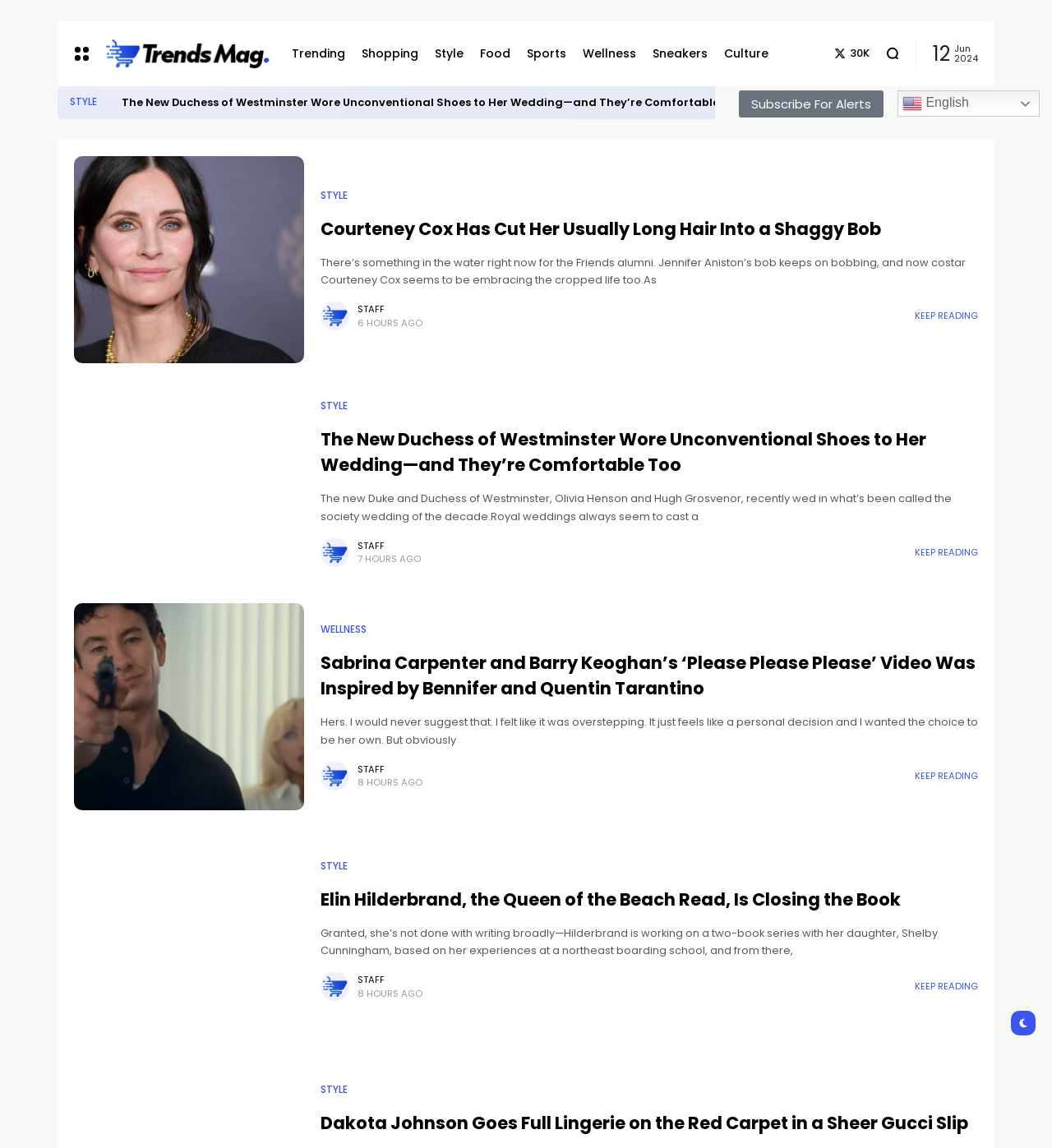Identify the bounding box coordinates of the element to click to follow this instruction: 'Read more about 'Courteney Cox Has Cut Her Usually Long Hair Into a Shaggy Bob''. Ensure the coordinates are four float values between 0 and 1, provided as [left, top, right, bottom].

[0.07, 0.136, 0.289, 0.316]